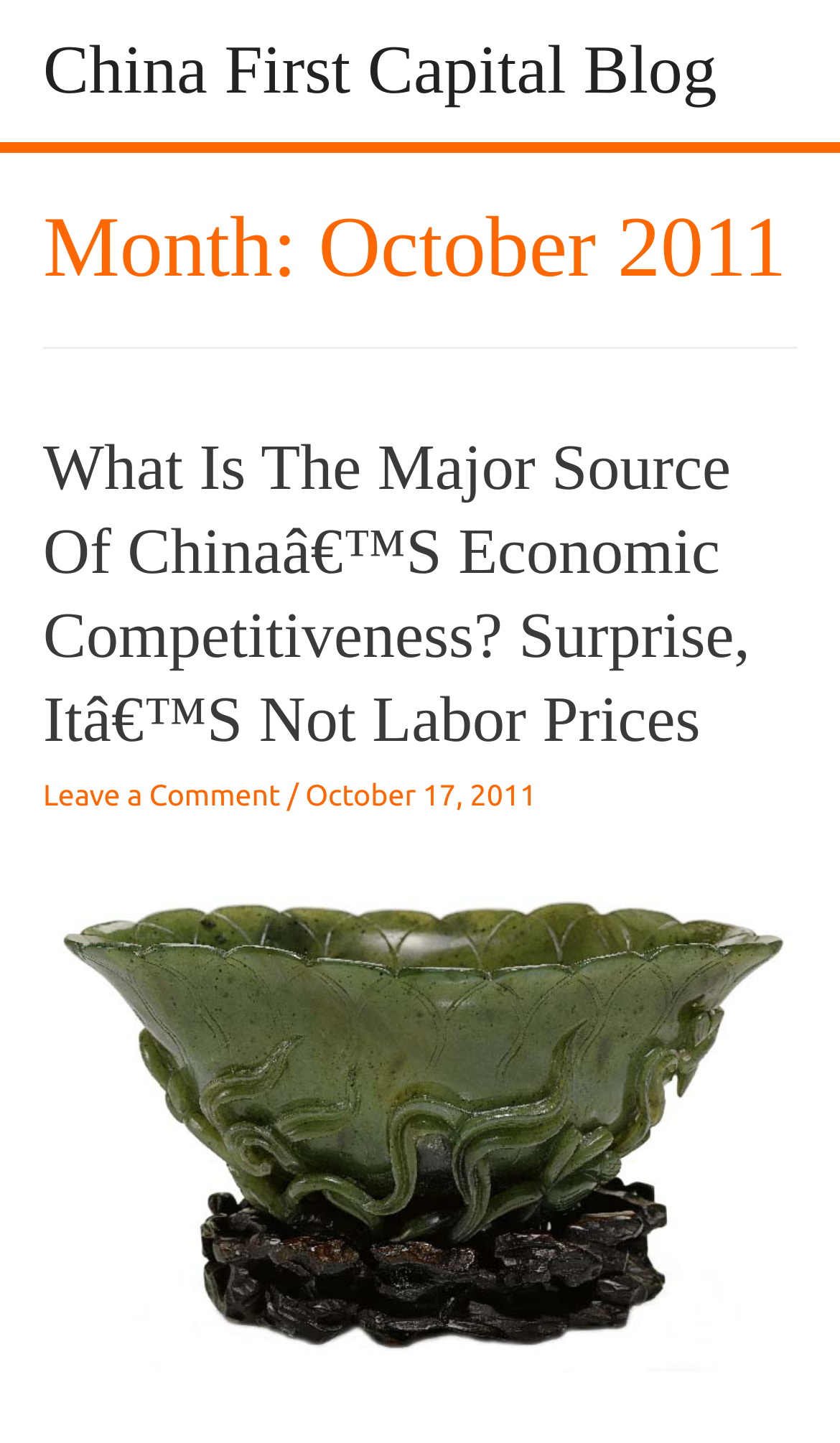Locate the bounding box for the described UI element: "China First Capital Blog". Ensure the coordinates are four float numbers between 0 and 1, formatted as [left, top, right, bottom].

[0.051, 0.022, 0.854, 0.074]